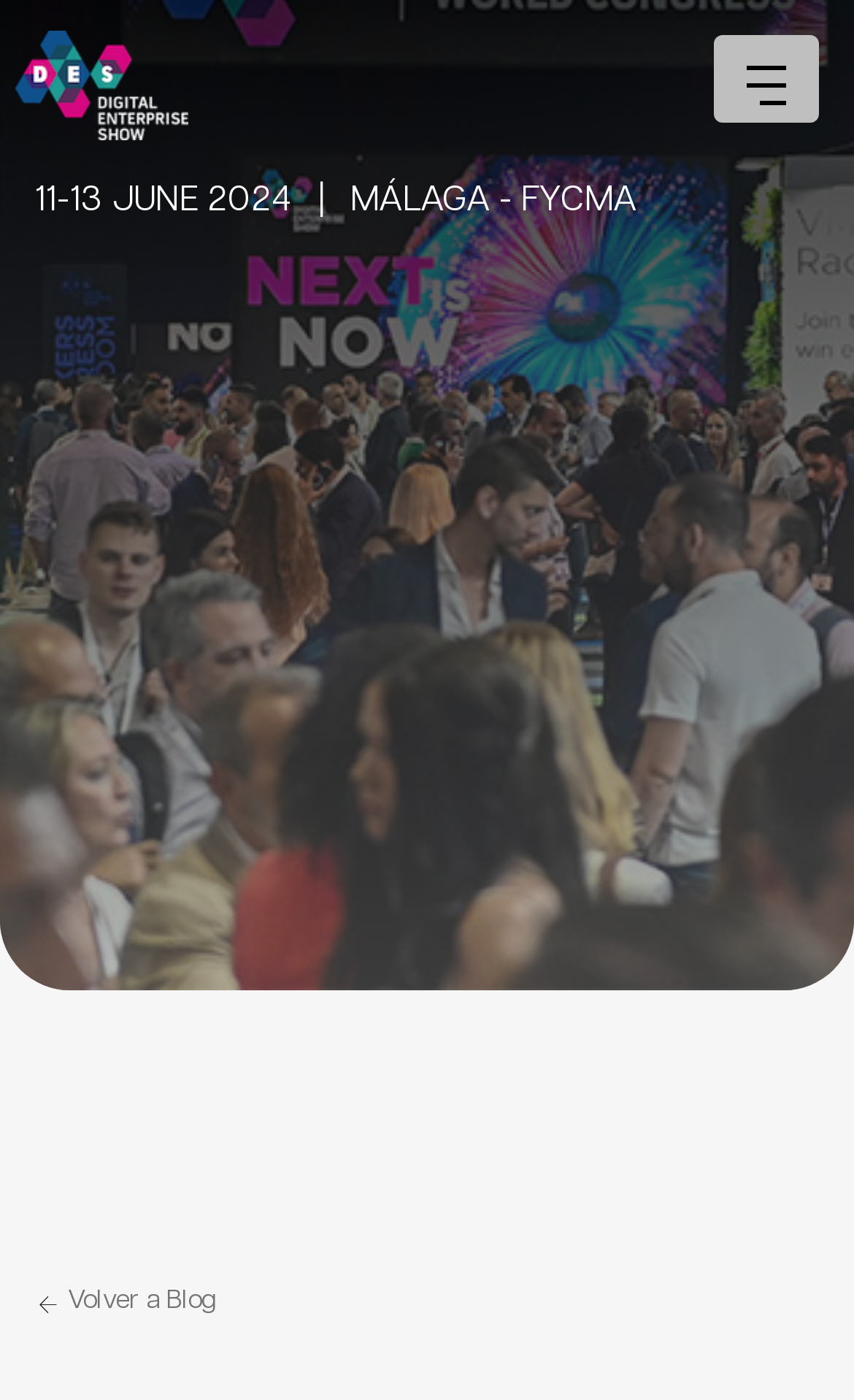Look at the image and answer the question in detail:
How many images are there on the webpage?

I found two image elements on the webpage, one with the content 'DES-DIGITAL ENTERPRISE SHOW' and another with no content, which is located next to the 'Volver a Blog' link.